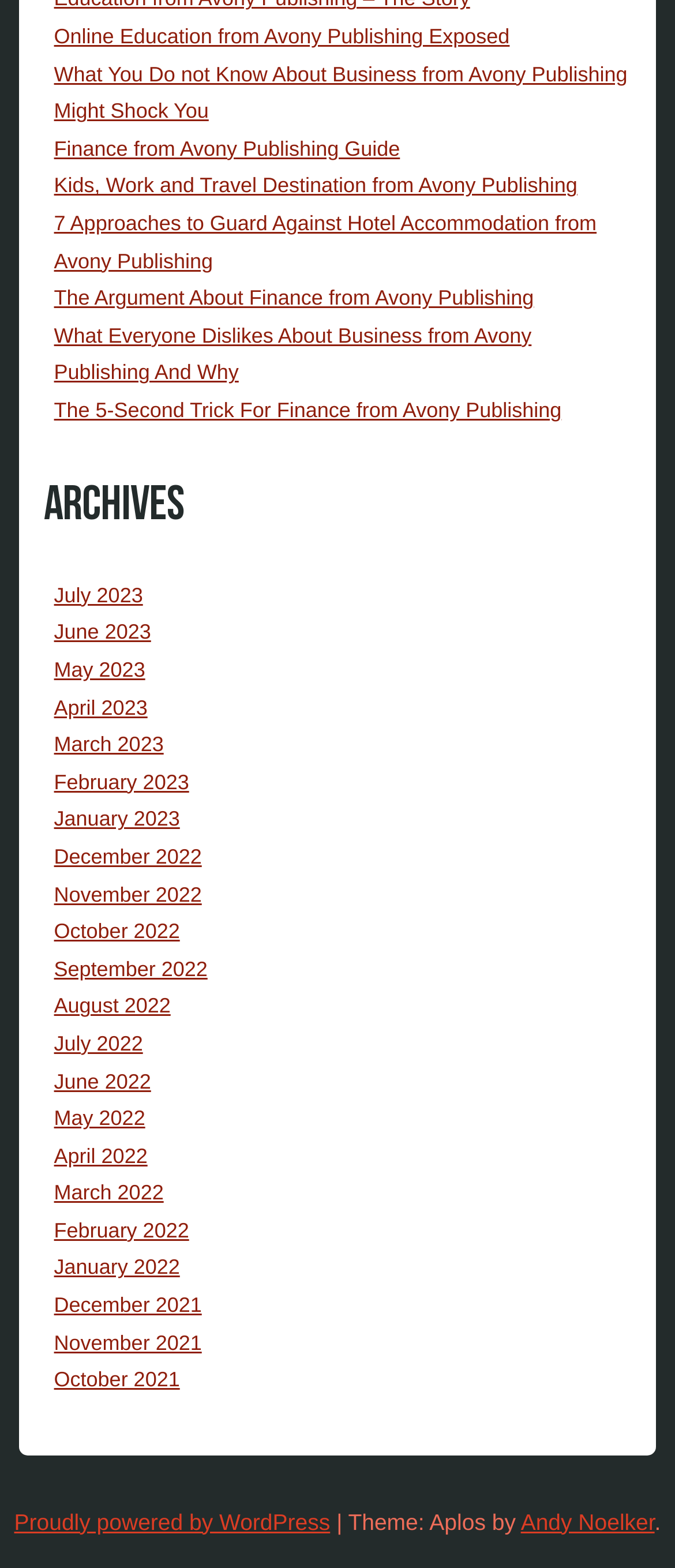Who is the author of the theme?
From the details in the image, provide a complete and detailed answer to the question.

I looked at the footer of the webpage and found the text 'Theme: Aplos by Andy Noelker', which indicates that Andy Noelker is the author of the theme.